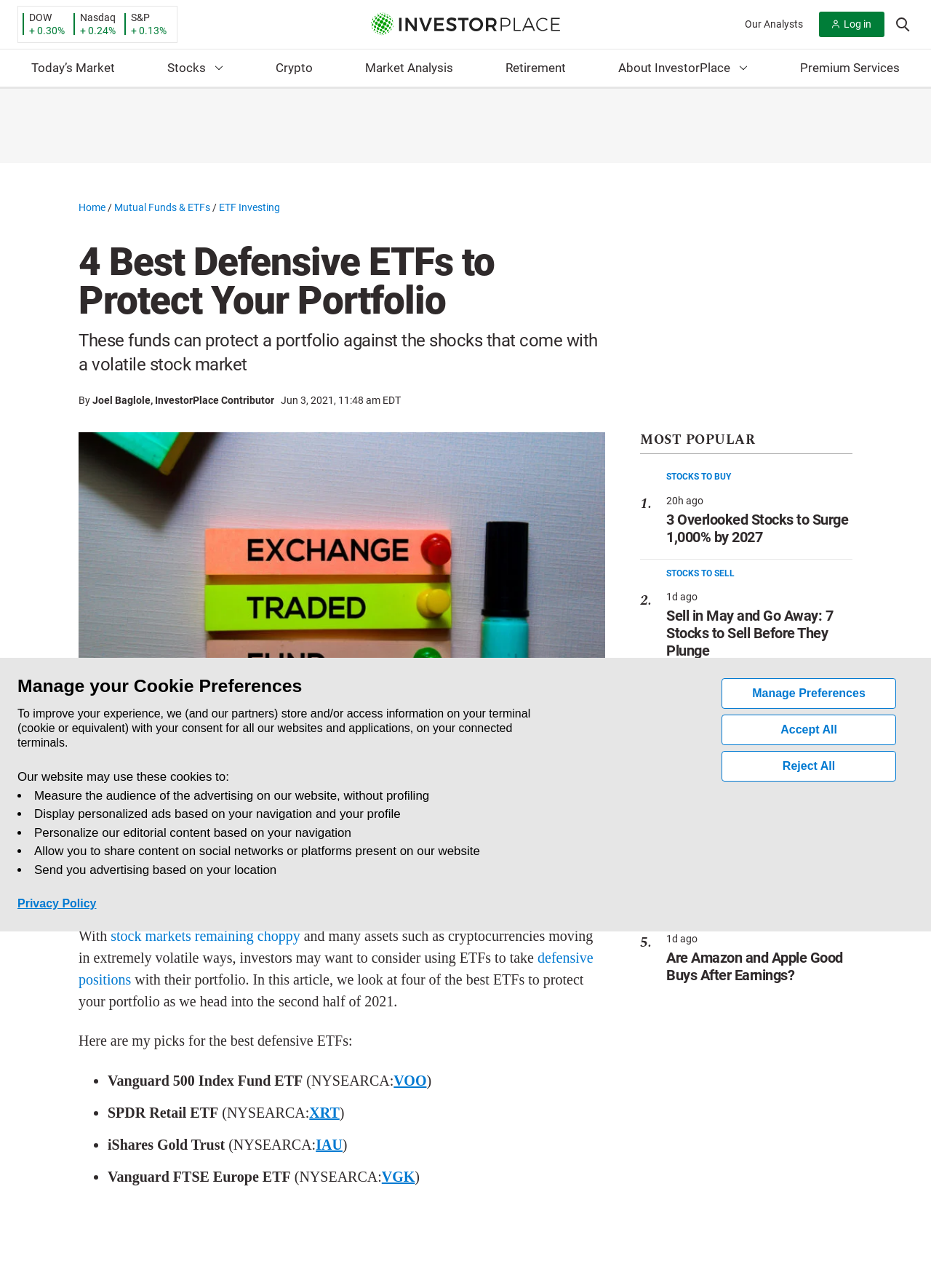Use a single word or phrase to answer this question: 
What is the current market condition mentioned in the article?

Choppy